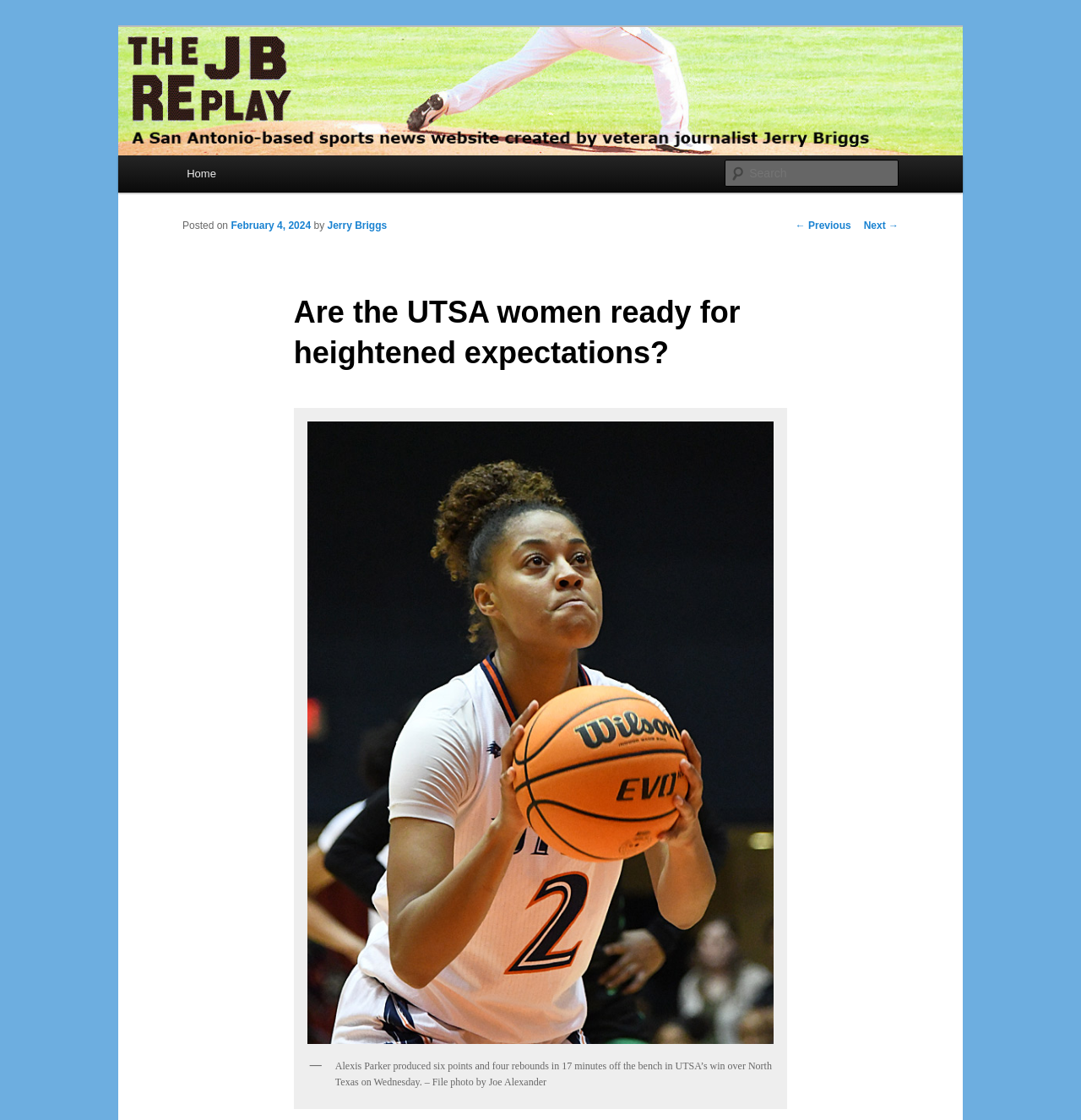Given the element description parent_node: Search name="s" placeholder="Search", identify the bounding box coordinates for the UI element on the webpage screenshot. The format should be (top-left x, top-left y, bottom-right x, bottom-right y), with values between 0 and 1.

[0.671, 0.143, 0.831, 0.167]